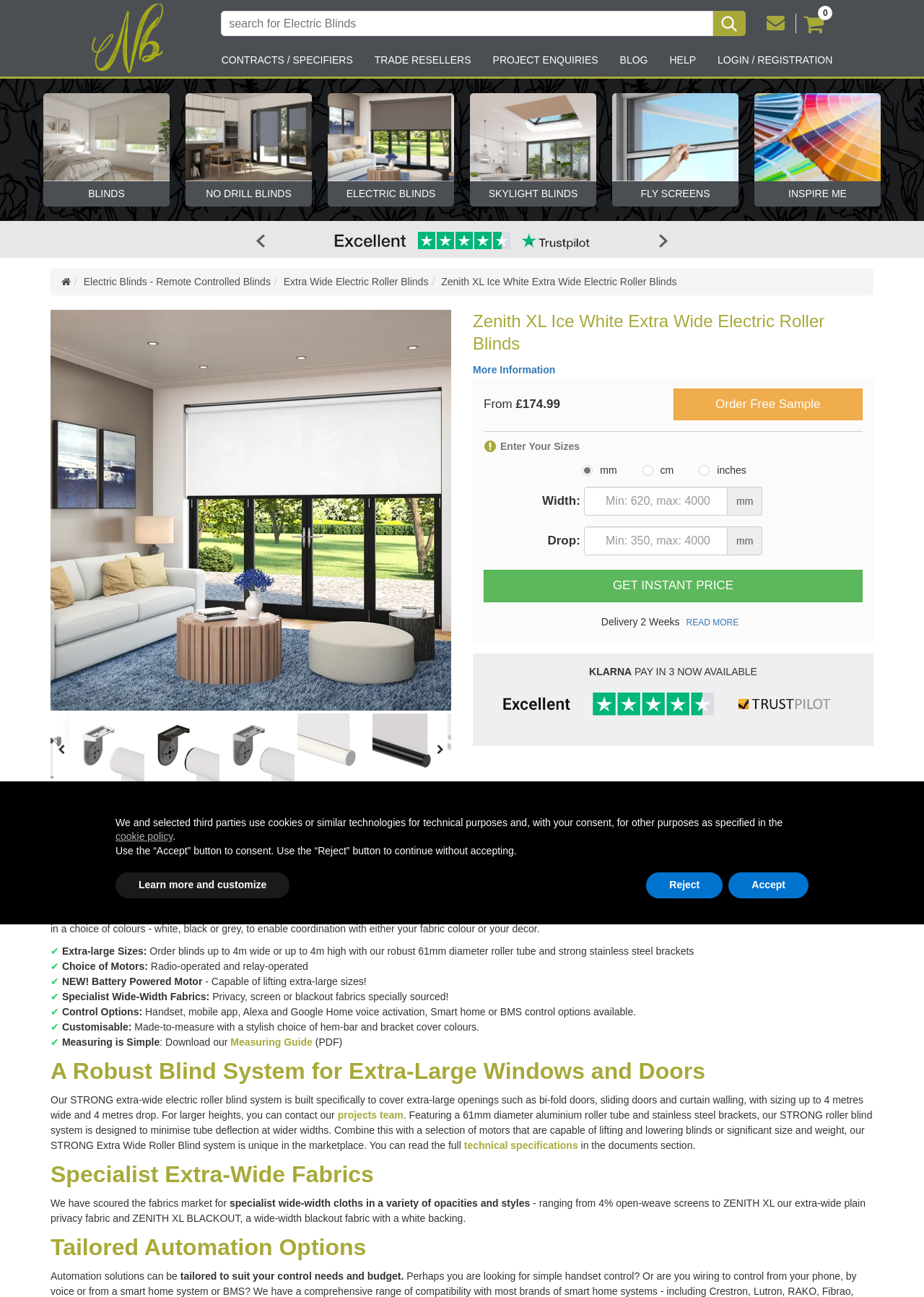Pinpoint the bounding box coordinates of the area that should be clicked to complete the following instruction: "Order a free sample". The coordinates must be given as four float numbers between 0 and 1, i.e., [left, top, right, bottom].

[0.729, 0.299, 0.934, 0.324]